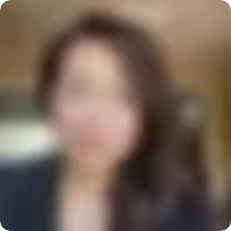Generate a detailed caption that describes the image.

The image features Monica Espejo, who holds the position of 1st Vice President. Alongside her role, she has previously served as a Girl Scout Leader and has volunteered with the Yorba Linda Arts Alliance Foundation for several years. Monica manages an underwriting company, demonstrating her strong abilities in finance and real estate. Her passion for the arts further complements her professional background, highlighting her multifaceted contributions to her community.